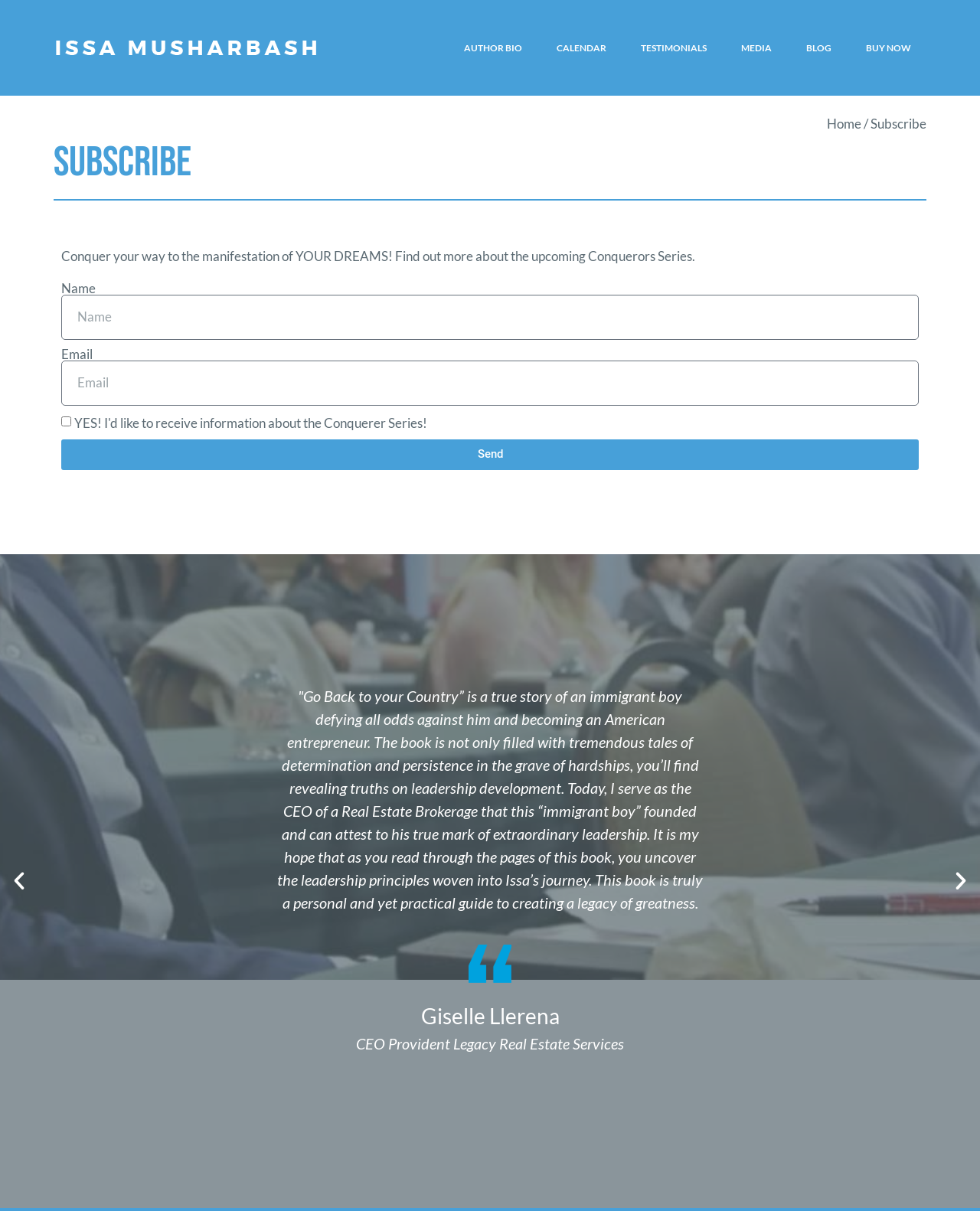Could you highlight the region that needs to be clicked to execute the instruction: "Enter your name in the input field"?

[0.062, 0.243, 0.938, 0.28]